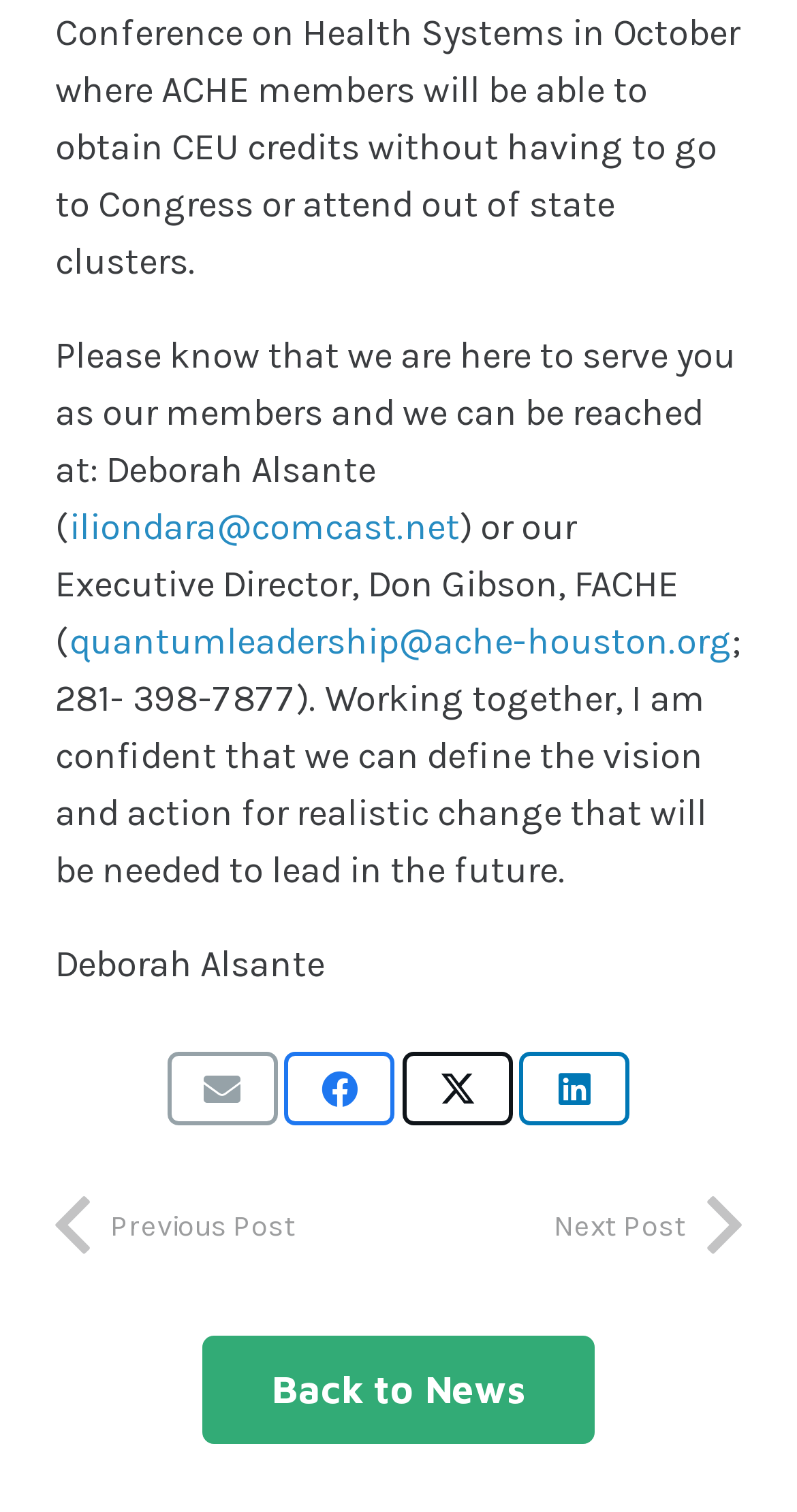What is the email address of Deborah Alsante?
Analyze the image and deliver a detailed answer to the question.

The email address of Deborah Alsante can be found in the text 'Please know that we are here to serve you as our members and we can be reached at: Deborah Alsante (' where it is written as a link 'iliondara@comcast.net'.